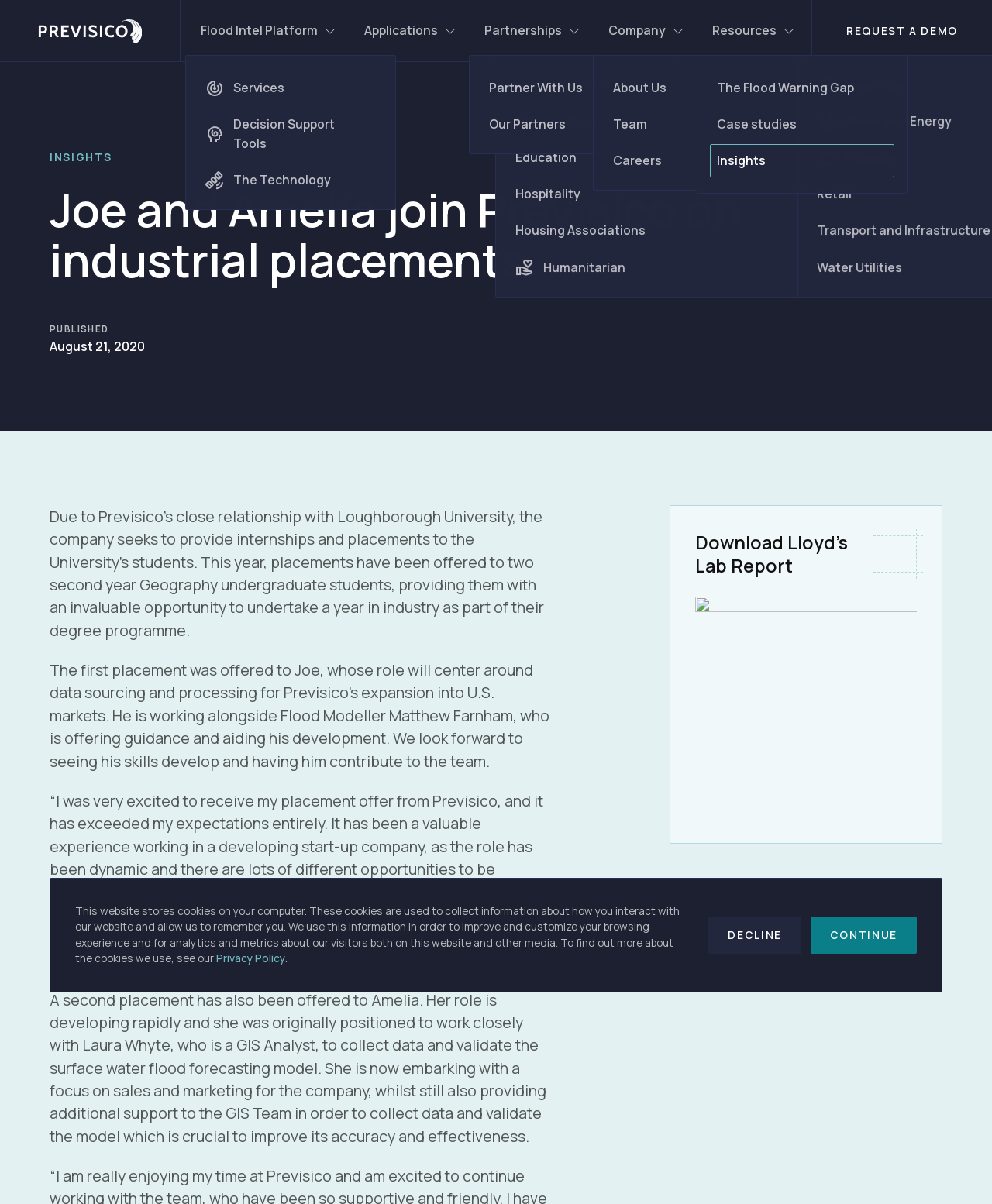Utilize the information from the image to answer the question in detail:
What is the company's relationship with Loughborough University?

The company, Previsico, has a close relationship with Loughborough University, which is evident from the fact that they offer internships and placements to the University's students, as mentioned in the article about Joe and Amelia joining Previsico on industrial placements.